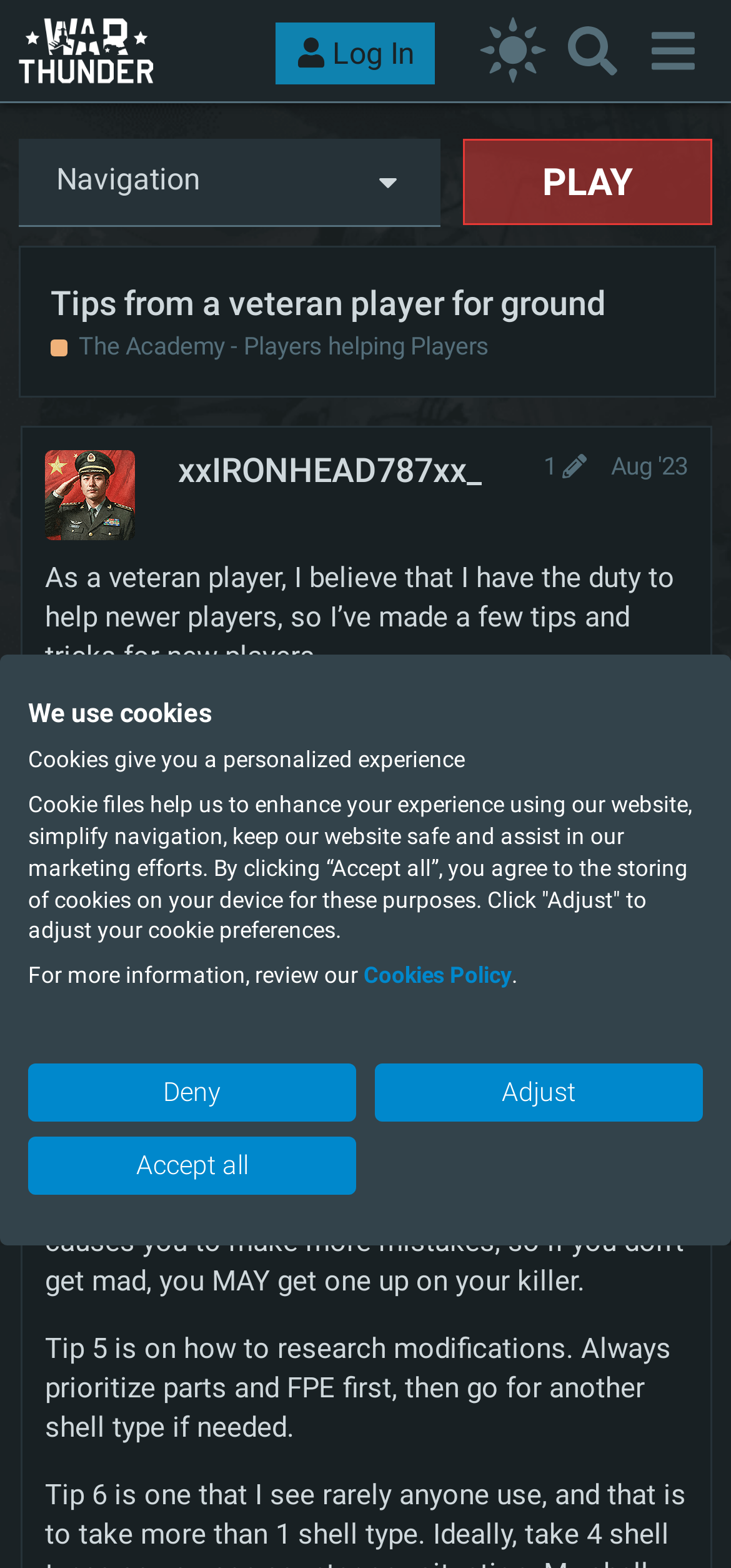Pinpoint the bounding box coordinates of the clickable element to carry out the following instruction: "Read the post from xxIRONHEAD787xx."

[0.244, 0.287, 0.659, 0.313]